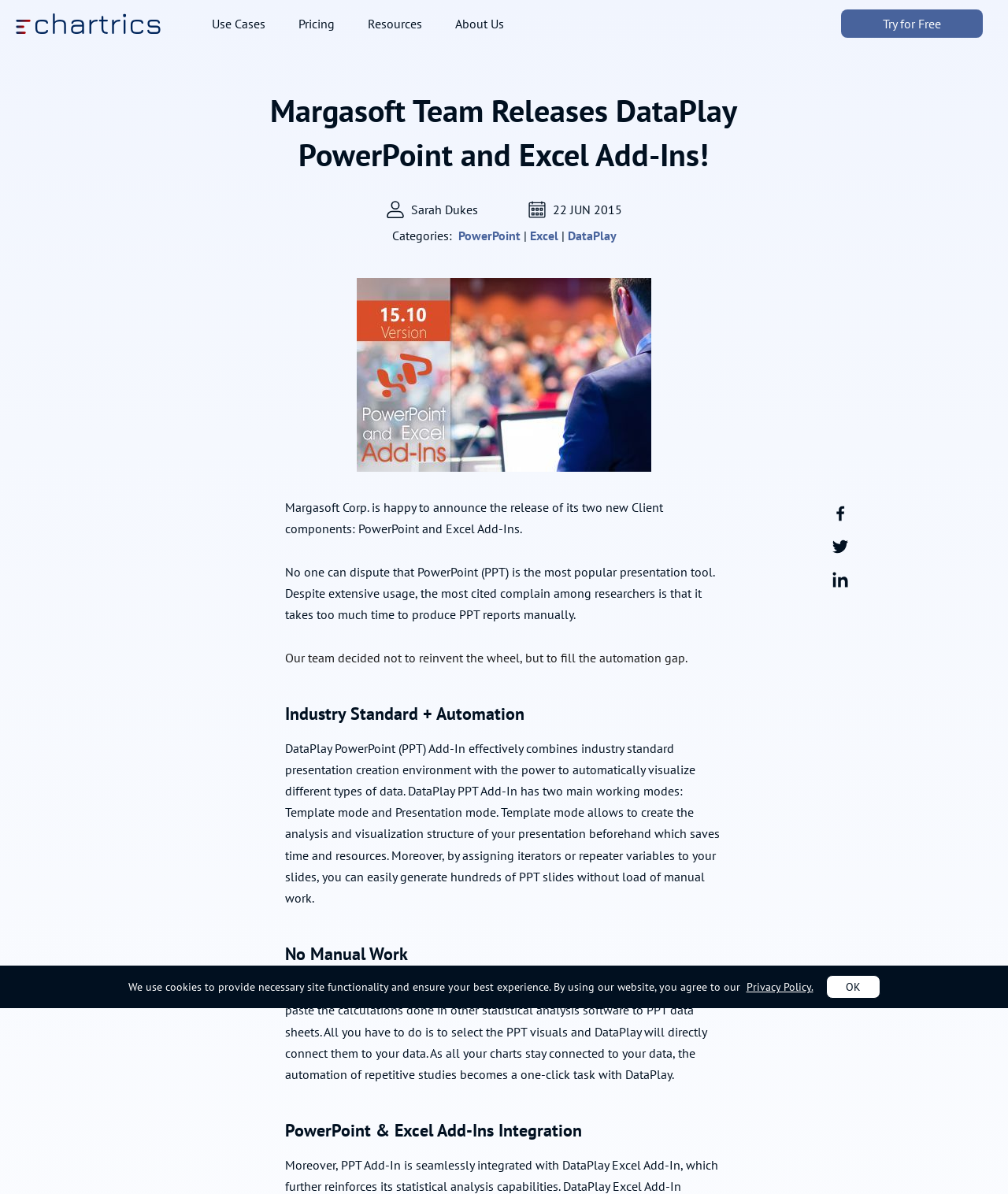Using the information shown in the image, answer the question with as much detail as possible: What is the purpose of DataPlay PowerPoint Add-In?

The DataPlay PowerPoint Add-In is designed to automate the process of creating PPT reports, saving time and resources, as mentioned in the paragraph describing the add-in's features.